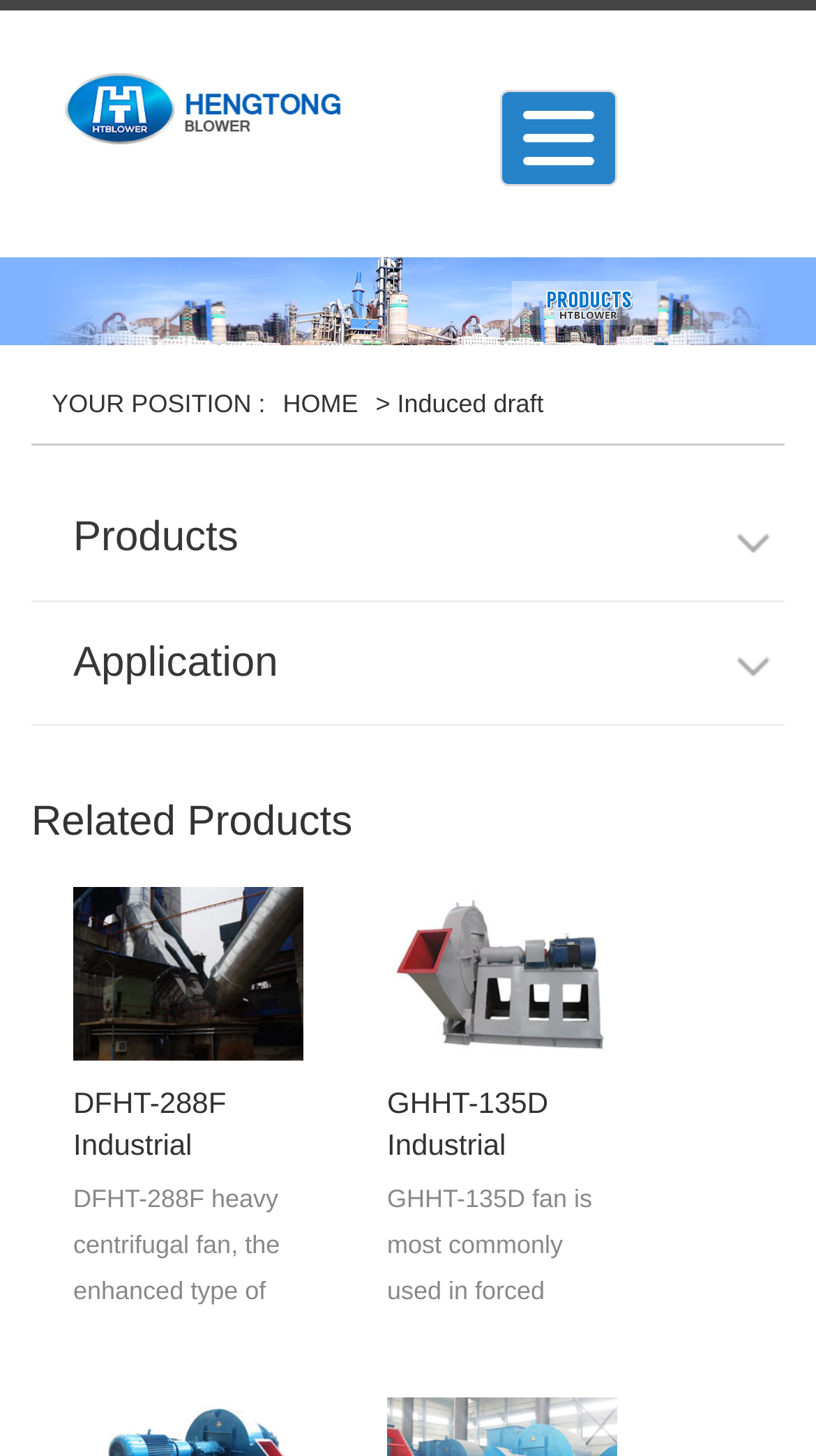Determine the bounding box coordinates for the area that needs to be clicked to fulfill this task: "View related products". The coordinates must be given as four float numbers between 0 and 1, i.e., [left, top, right, bottom].

[0.038, 0.549, 0.962, 0.581]